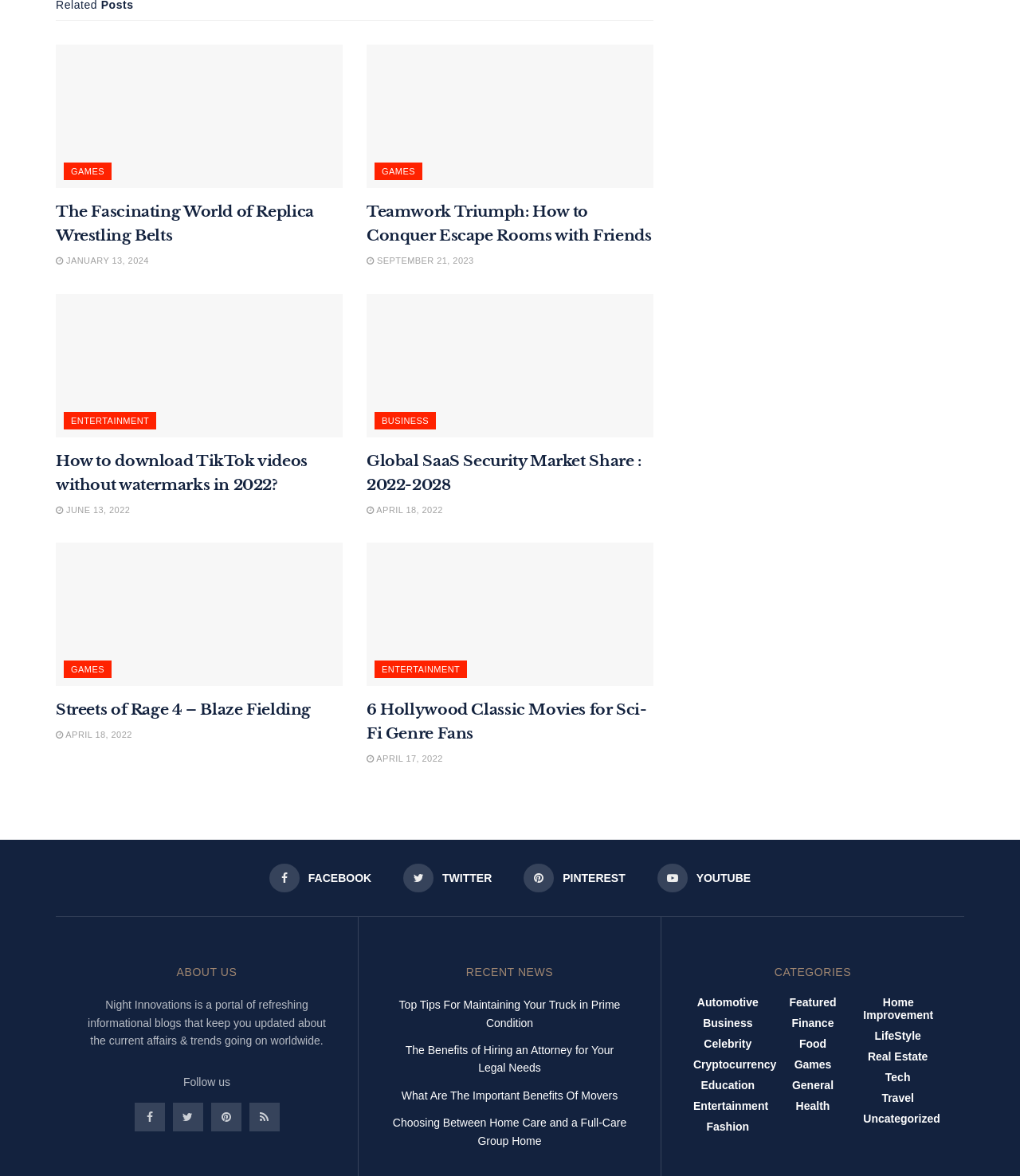Find the bounding box of the web element that fits this description: "April 18, 2022".

[0.359, 0.429, 0.434, 0.438]